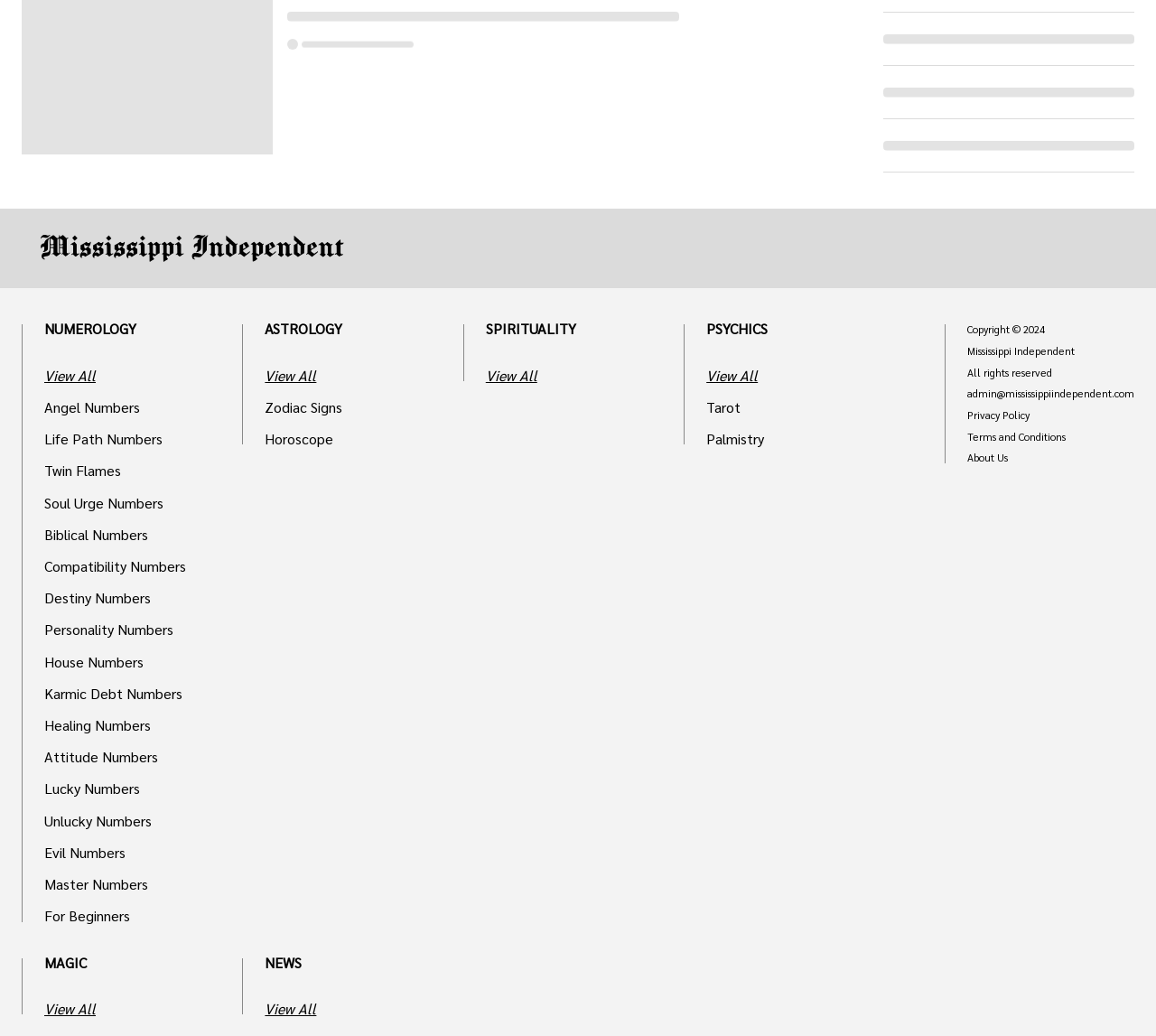Provide a brief response to the question using a single word or phrase: 
What is the logo of this website?

Mississippi Independent